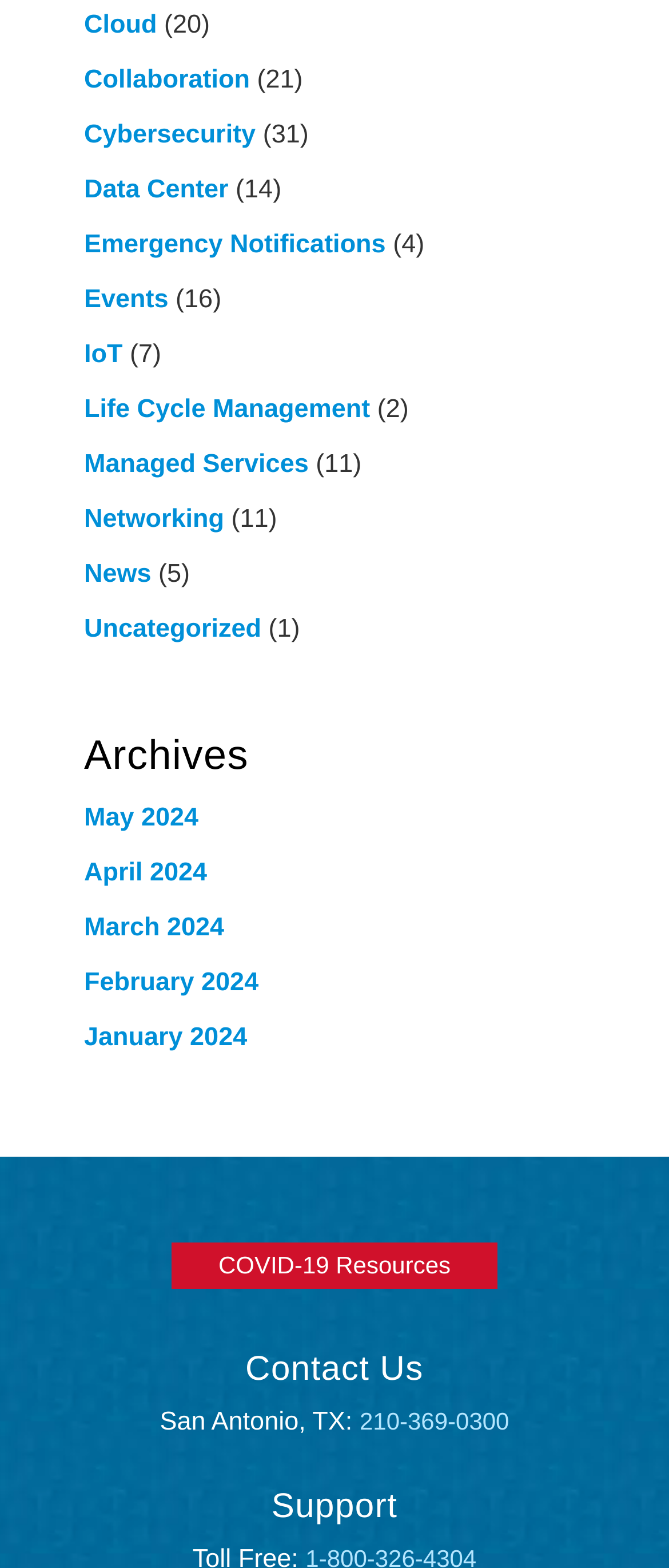Please pinpoint the bounding box coordinates for the region I should click to adhere to this instruction: "Click on Cloud".

[0.126, 0.007, 0.235, 0.025]